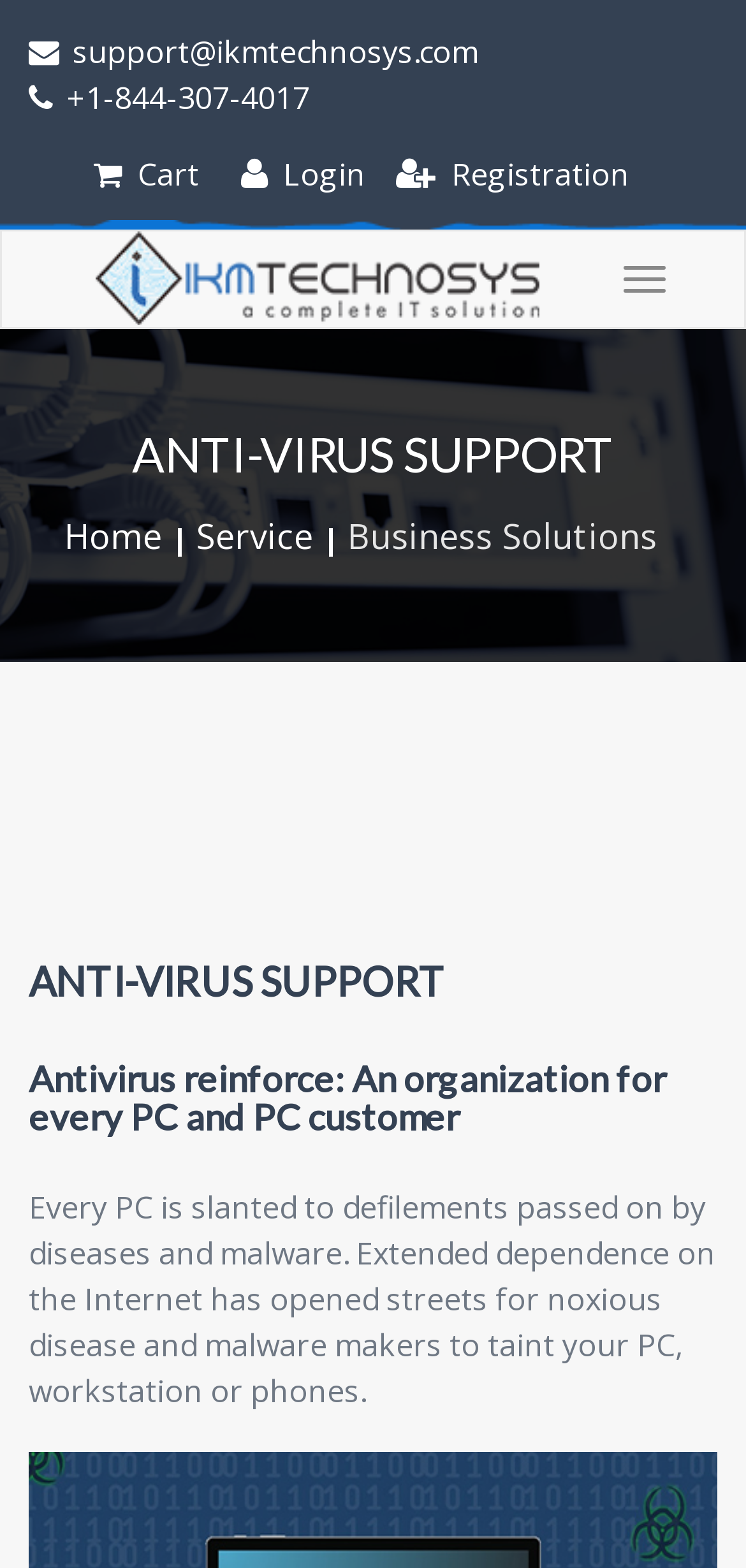Can you pinpoint the bounding box coordinates for the clickable element required for this instruction: "Toggle navigation menu"? The coordinates should be four float numbers between 0 and 1, i.e., [left, top, right, bottom].

[0.808, 0.157, 0.921, 0.199]